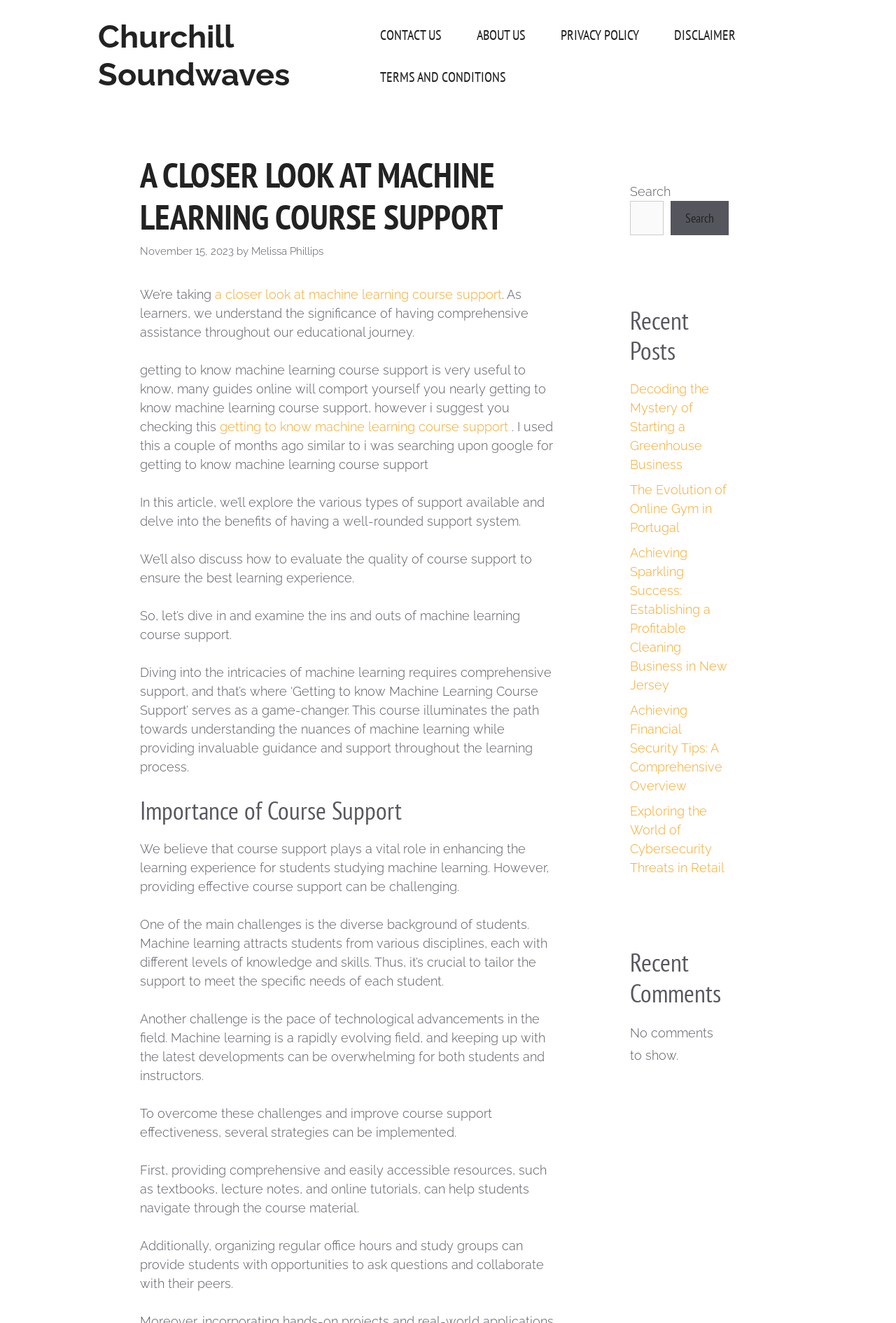What is the name of the website?
Provide a thorough and detailed answer to the question.

I determined the answer by looking at the banner element at the top of the webpage, which contains the text 'Churchill Soundwaves'.